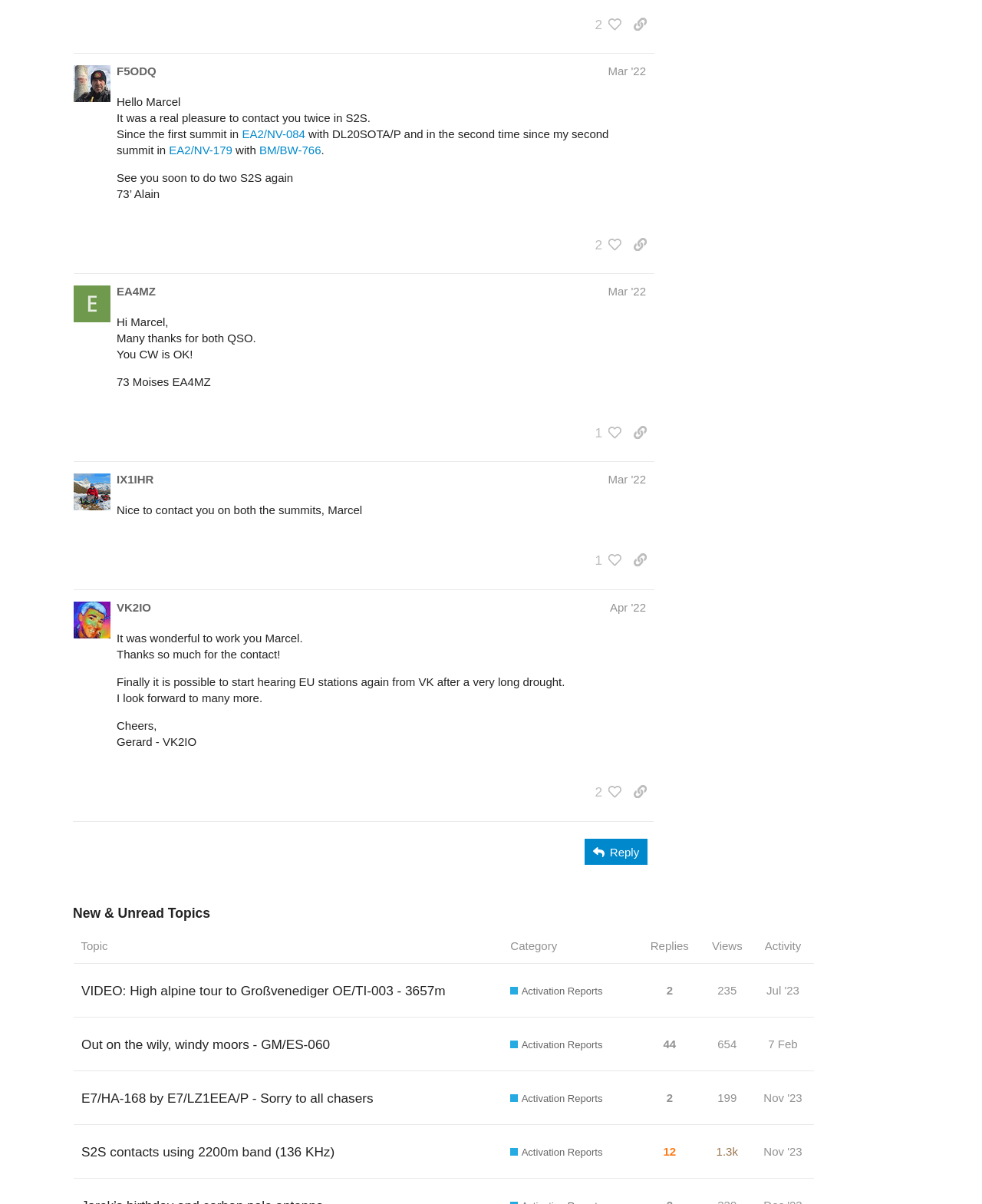Please identify the bounding box coordinates of the area that needs to be clicked to follow this instruction: "Copy a link to post #4 by @EA4MZ to clipboard".

[0.637, 0.348, 0.666, 0.37]